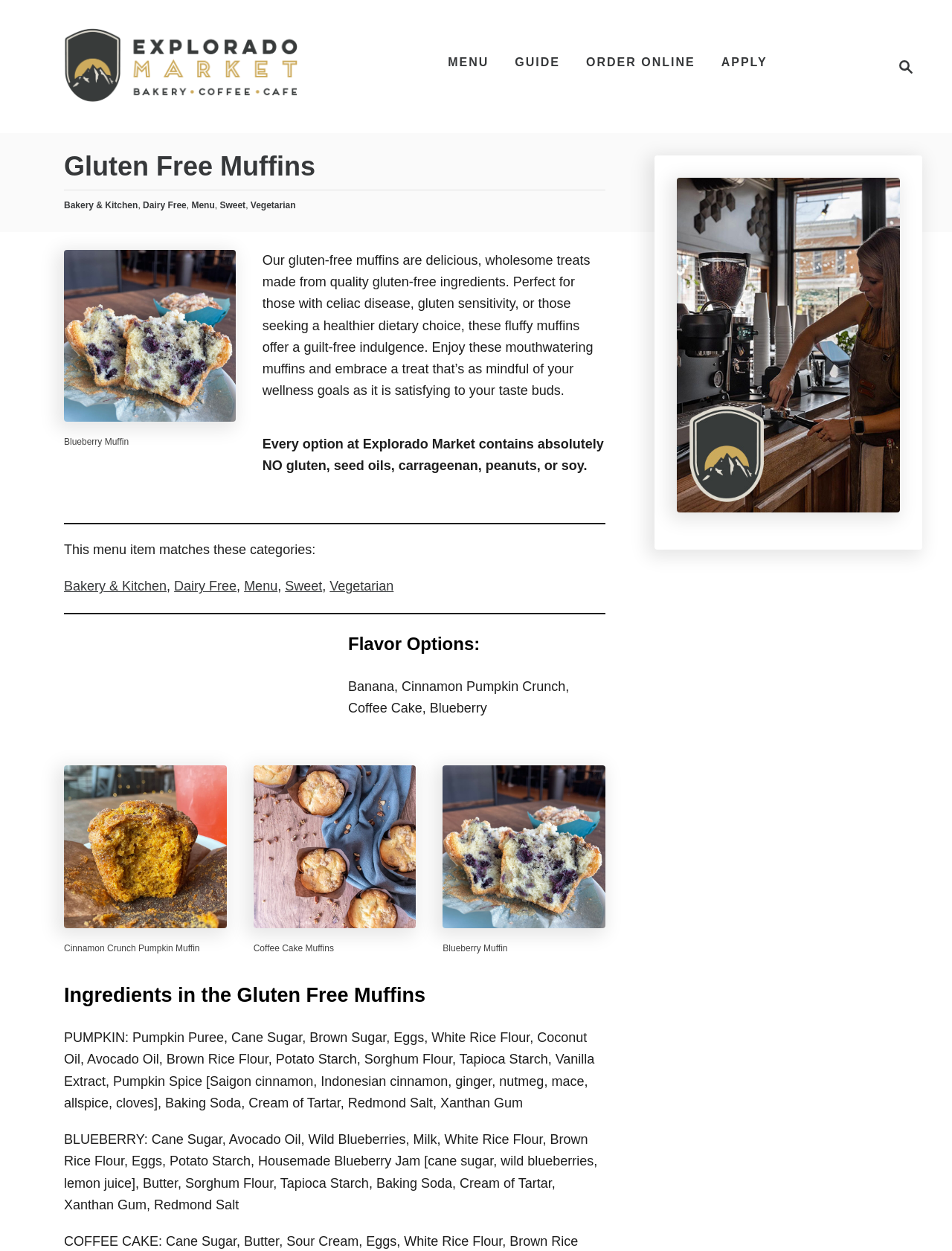Provide your answer in one word or a succinct phrase for the question: 
What is the purpose of the muffins?

Guilt-free indulgence